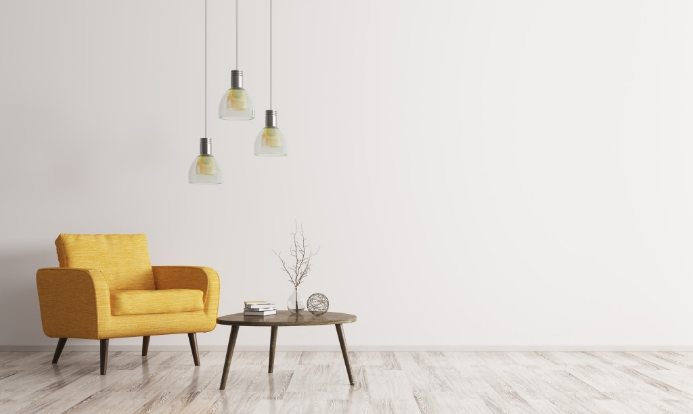What type of finish does the wooden coffee table have?
Using the image, provide a concise answer in one word or a short phrase.

Rustic